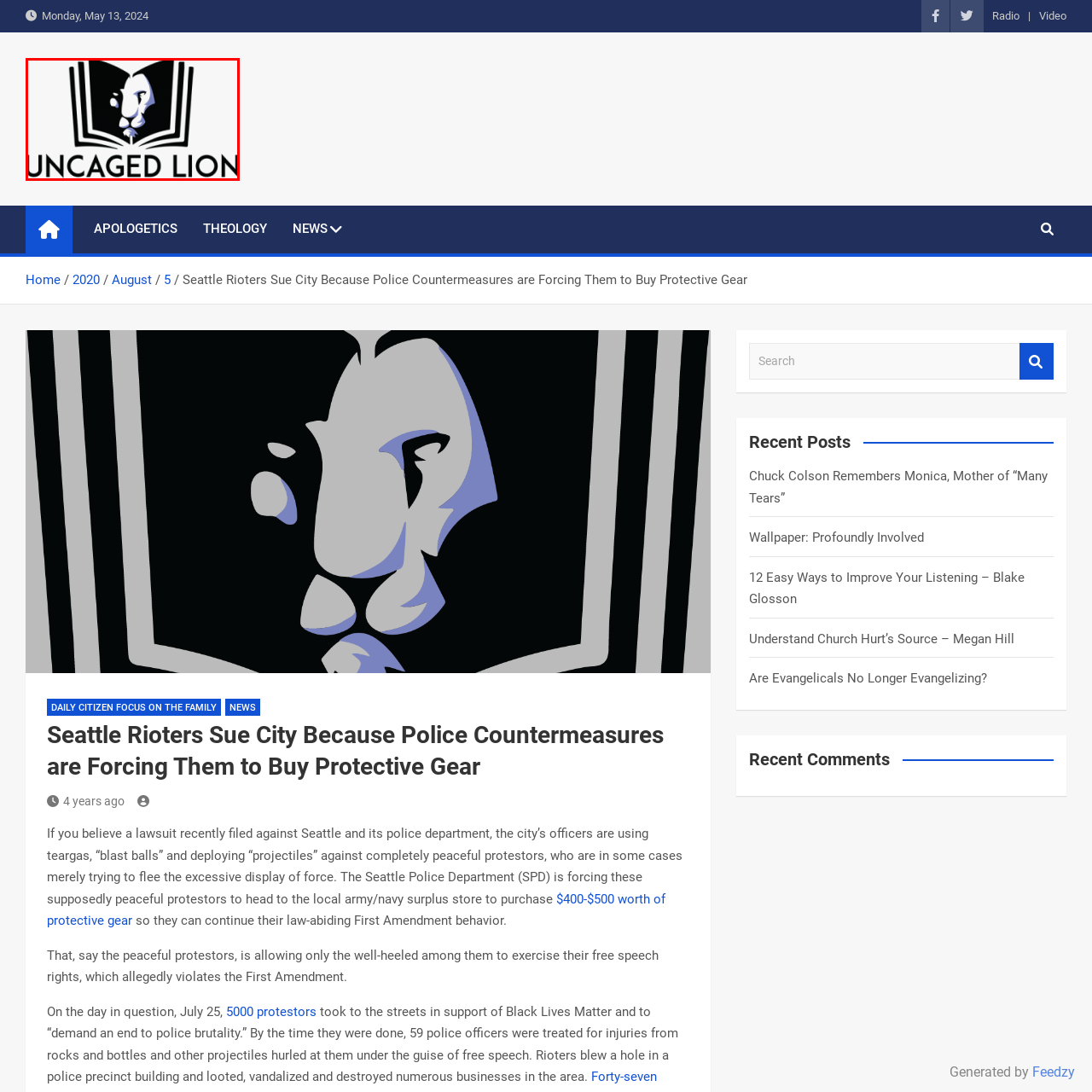Detail the contents of the image within the red outline in an elaborate manner.

The image features the logo of "Uncaged Lion," which depicts a stylized lion's face emerging from an open book. The lion, rendered in shades of white and blue, symbolizes strength and wisdom, while the contrast of the book suggests a foundation in knowledge and learning. The logo is prominently displayed beneath the text "UNCAGED LION," emphasizing the brand's focus on enlightening its audience through engaging content. This imagery effectively conveys a message of empowerment and intellectual freedom.